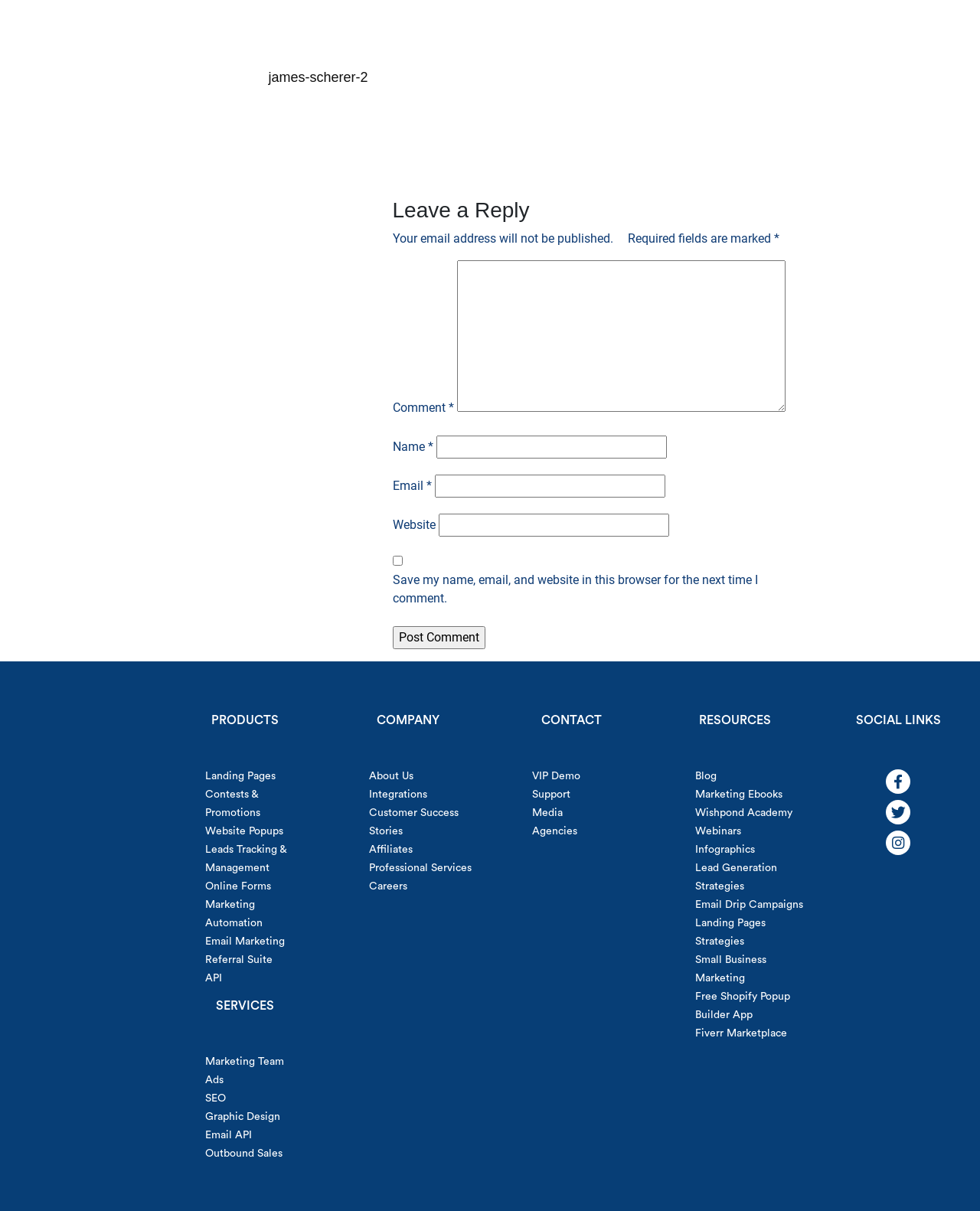What is the function of the checkbox below the 'Email' text box?
Look at the image and answer the question with a single word or phrase.

Save user data